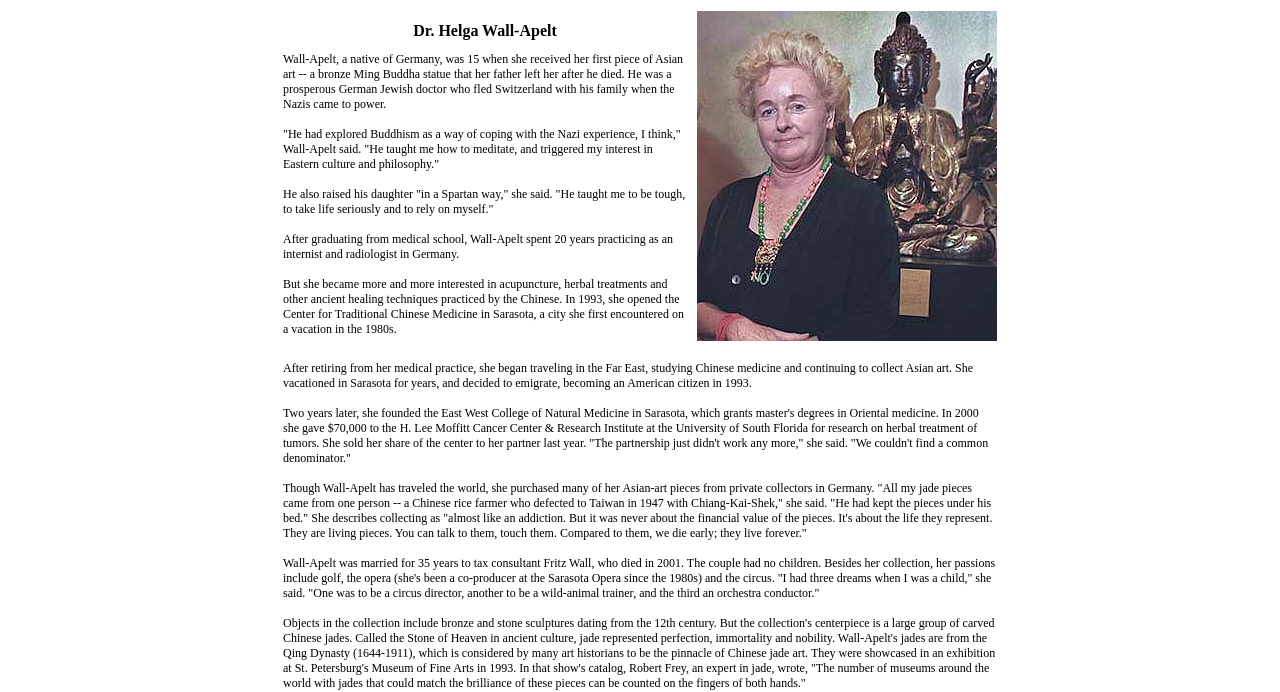What is Dr. Helga Wall-Apelt's passion besides collecting Asian art?
Using the image, provide a concise answer in one word or a short phrase.

Golf, opera, and circus